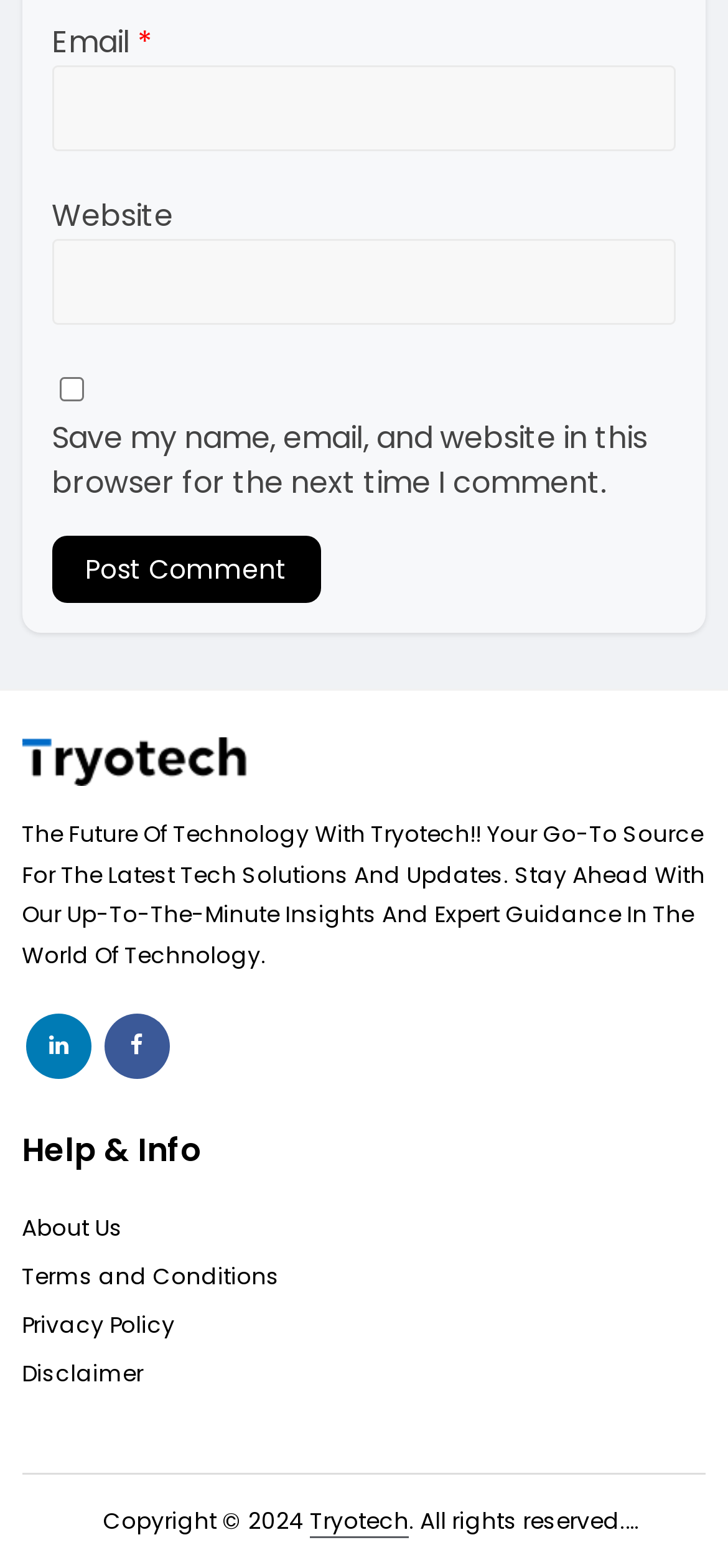Based on the provided description, "EHRI- European Holocaust Research Infrastructure", find the bounding box of the corresponding UI element in the screenshot.

None